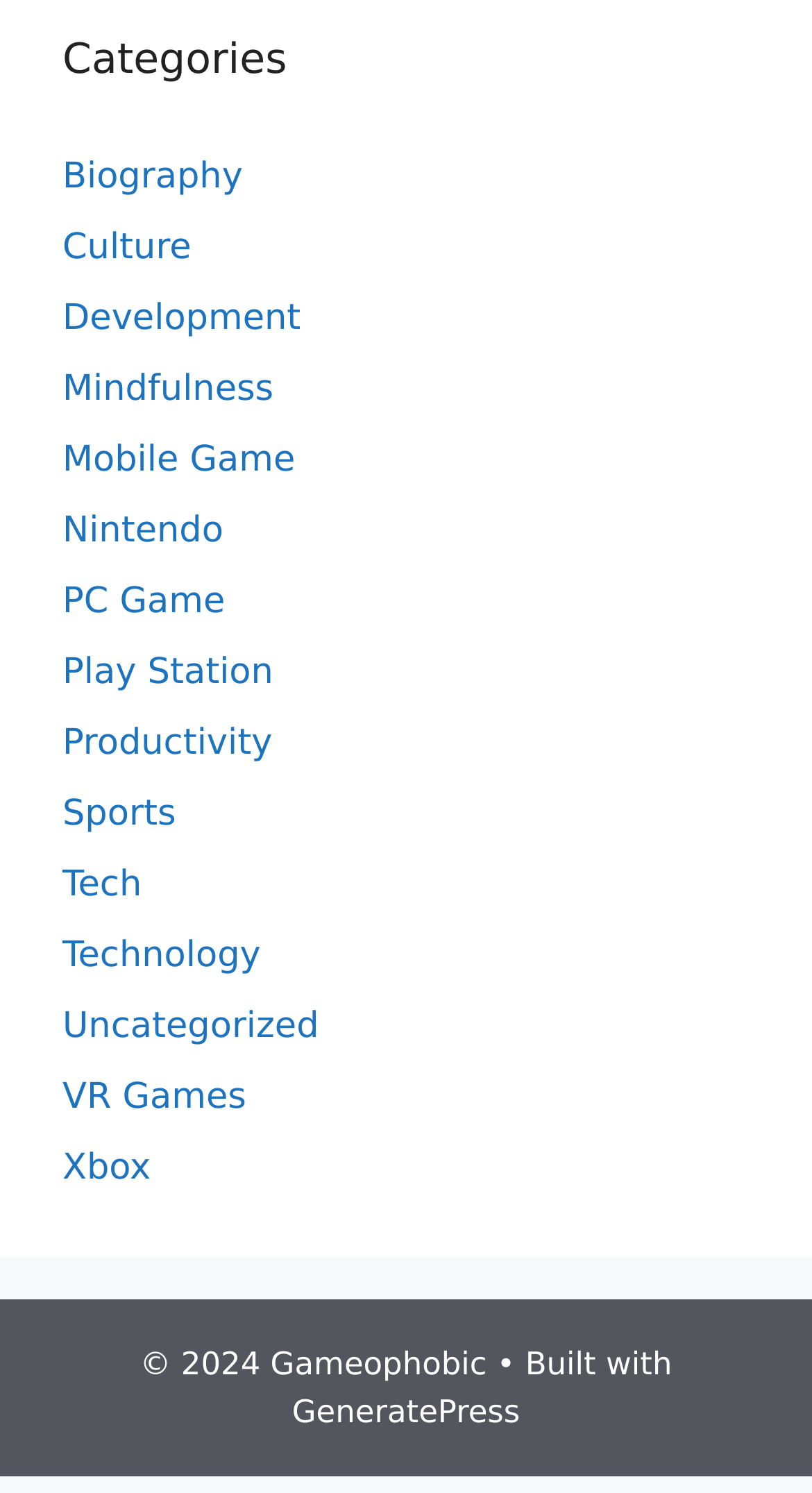What is the name of the website?
Please craft a detailed and exhaustive response to the question.

I found the text '© 2024 Gameophobic' at the bottom of the webpage, which indicates that the name of the website is Gameophobic.